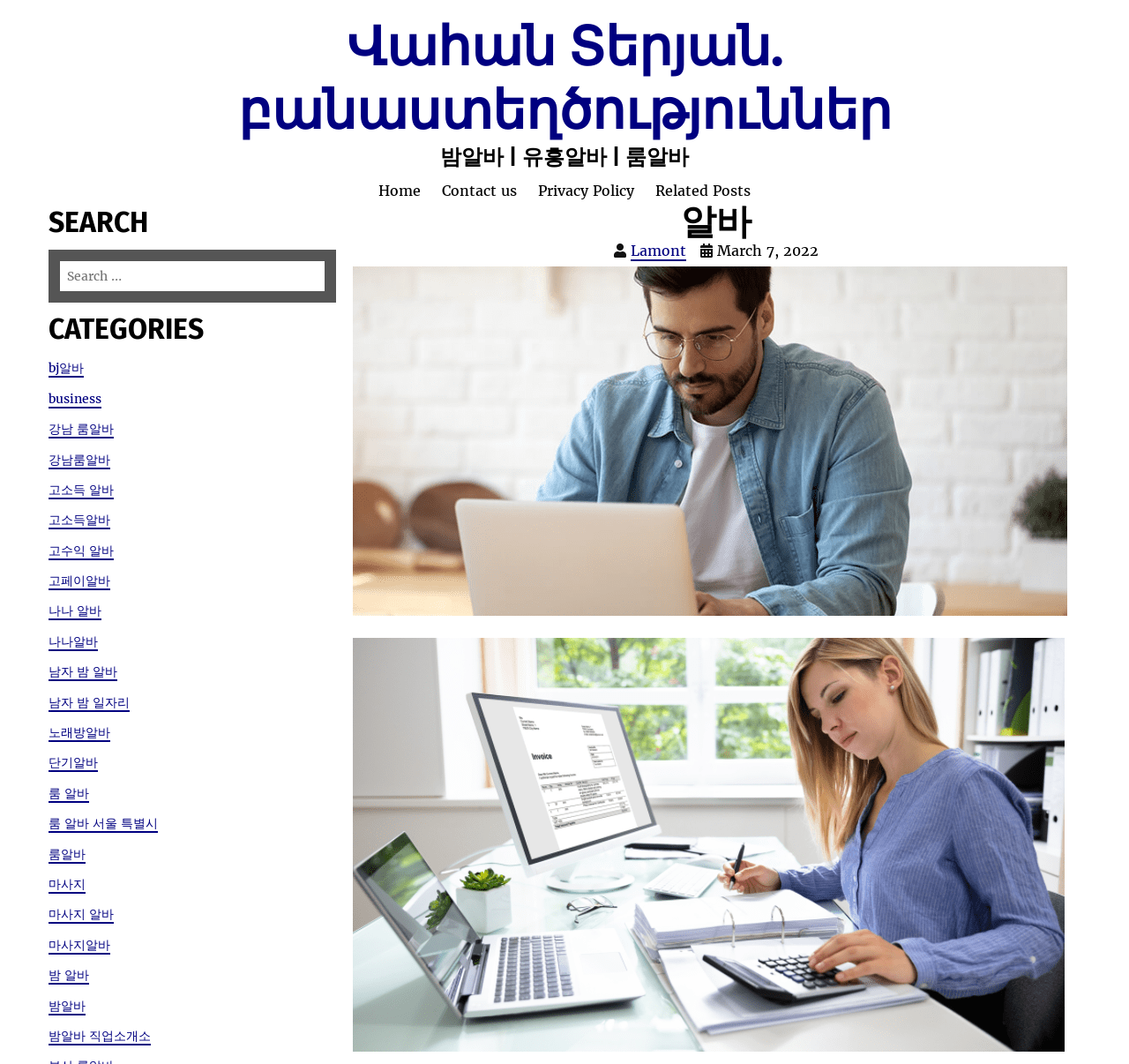Please provide the bounding box coordinates for the element that needs to be clicked to perform the following instruction: "Go to the 'Home' page". The coordinates should be given as four float numbers between 0 and 1, i.e., [left, top, right, bottom].

[0.326, 0.161, 0.382, 0.197]